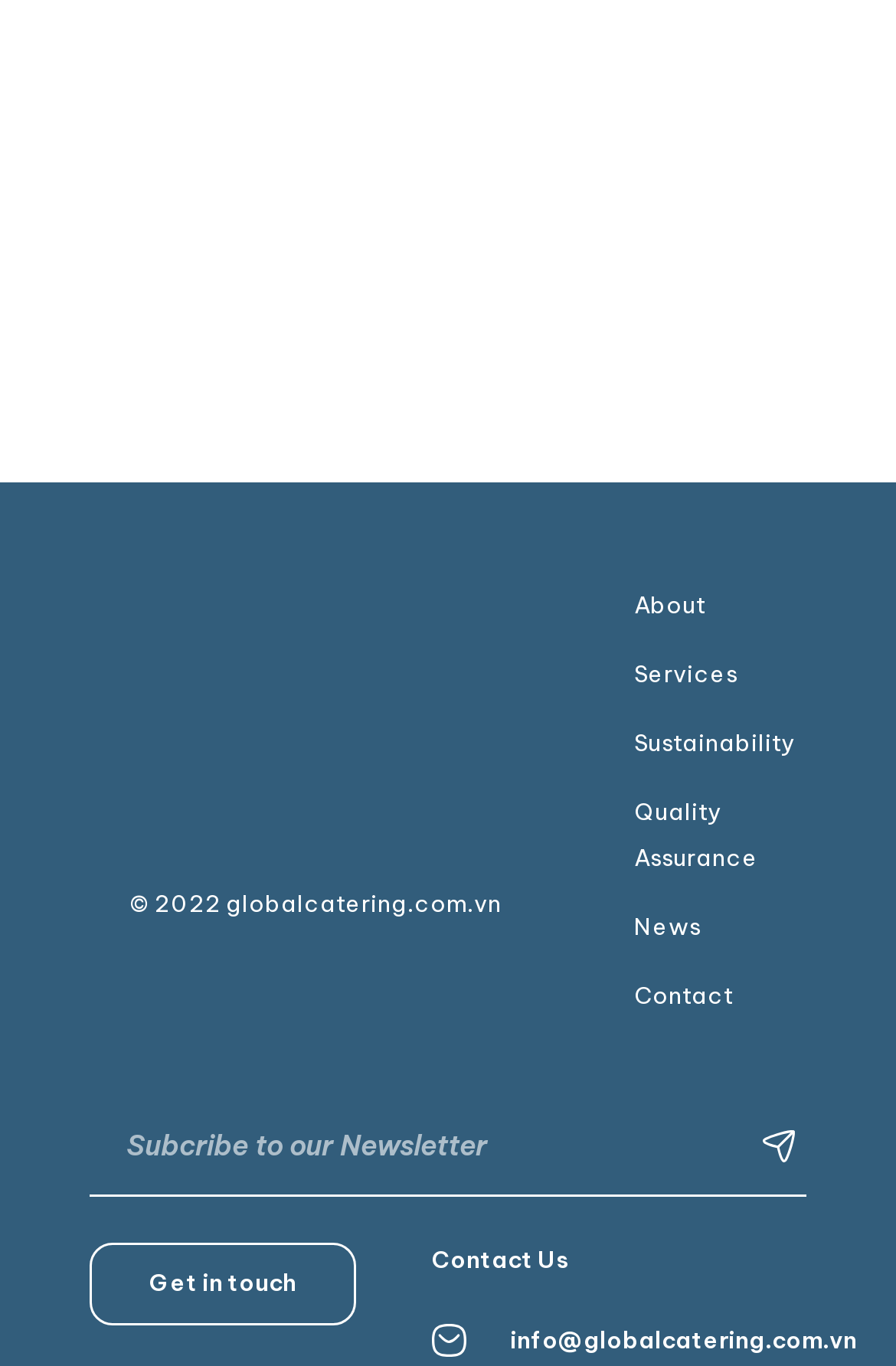What is the copyright year?
Respond to the question with a single word or phrase according to the image.

2022